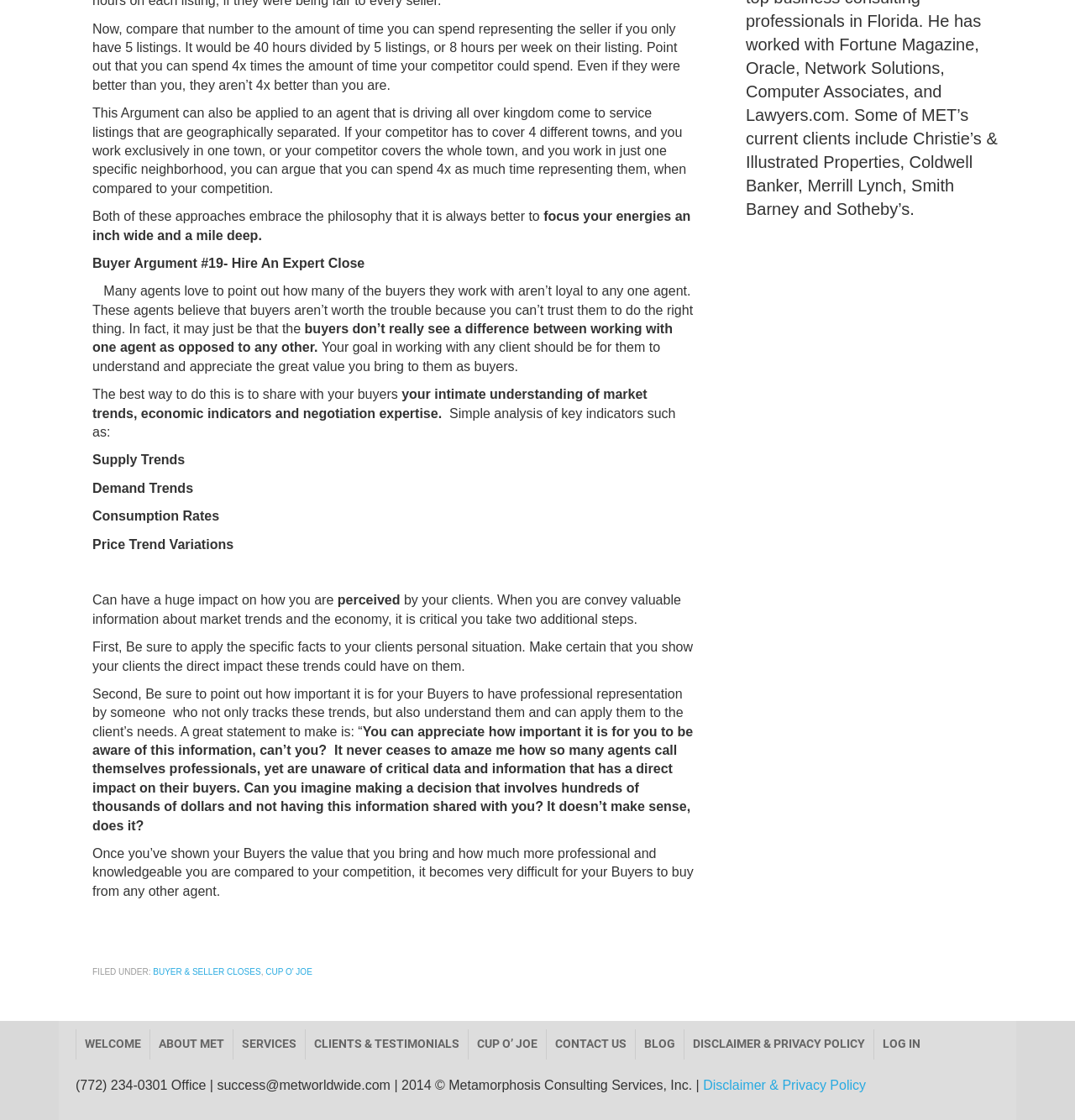Answer the question in one word or a short phrase:
What is the author's approach to working with clients?

Focus on specific market trends